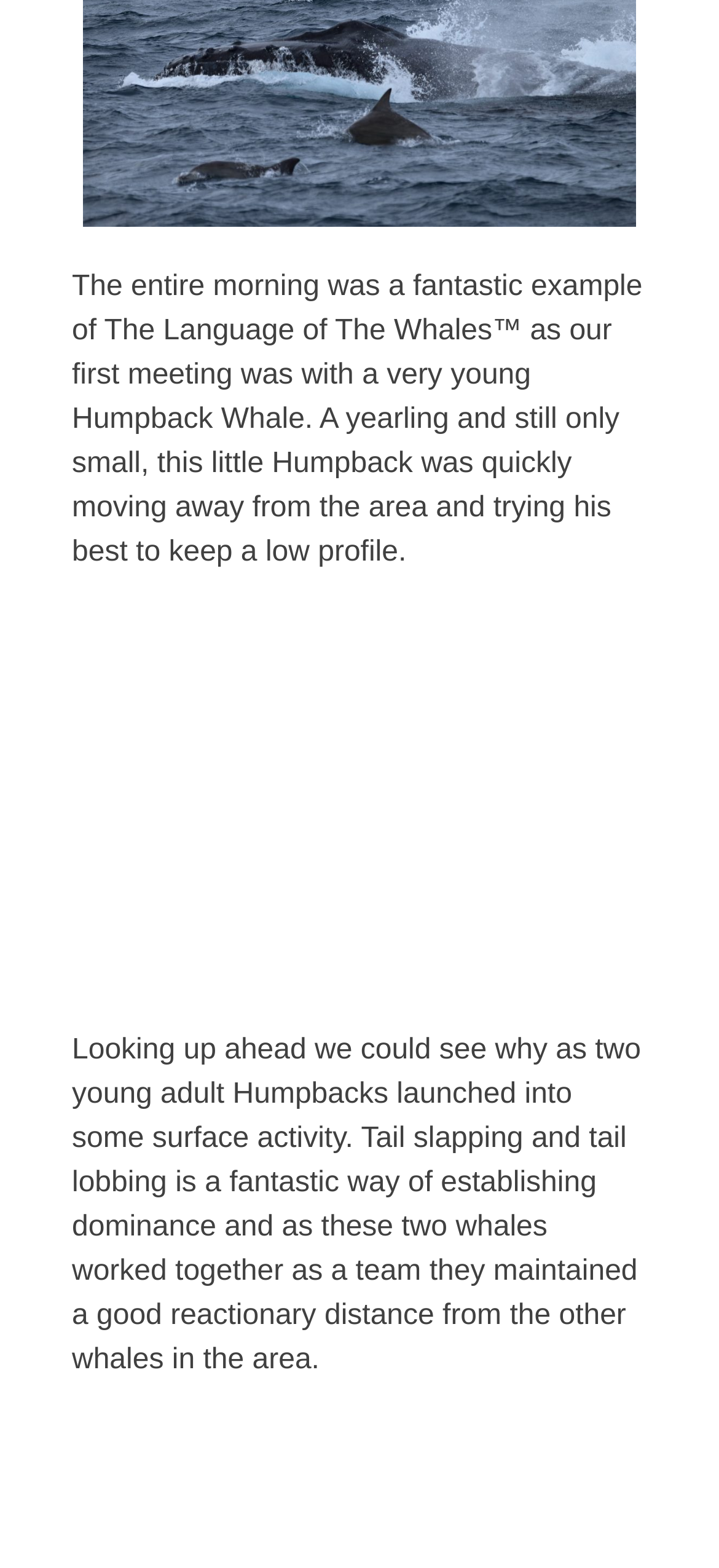Based on the element description, predict the bounding box coordinates (top-left x, top-left y, bottom-right x, bottom-right y) for the UI element in the screenshot: Contact Us

None